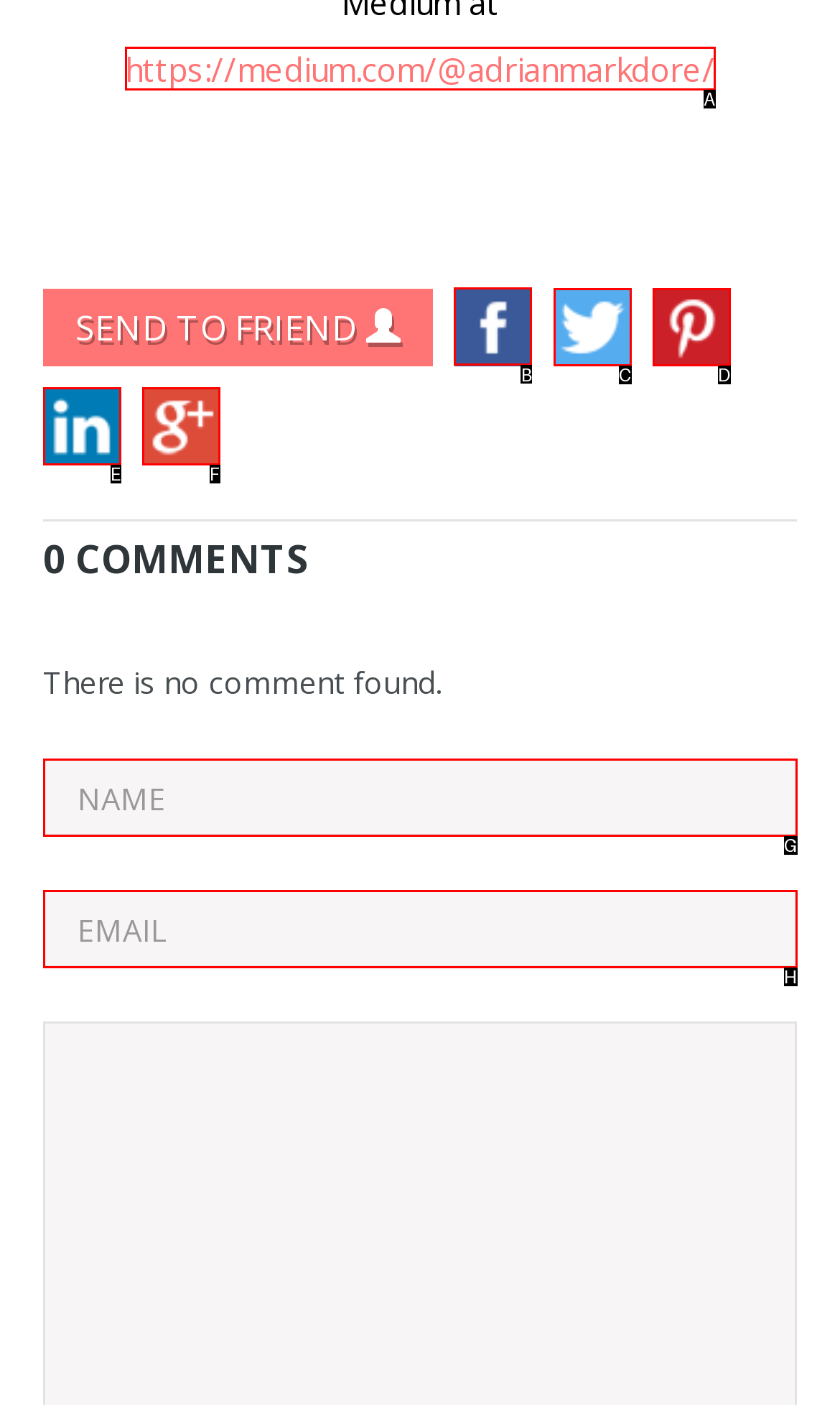Tell me which element should be clicked to achieve the following objective: share on facebook
Reply with the letter of the correct option from the displayed choices.

B